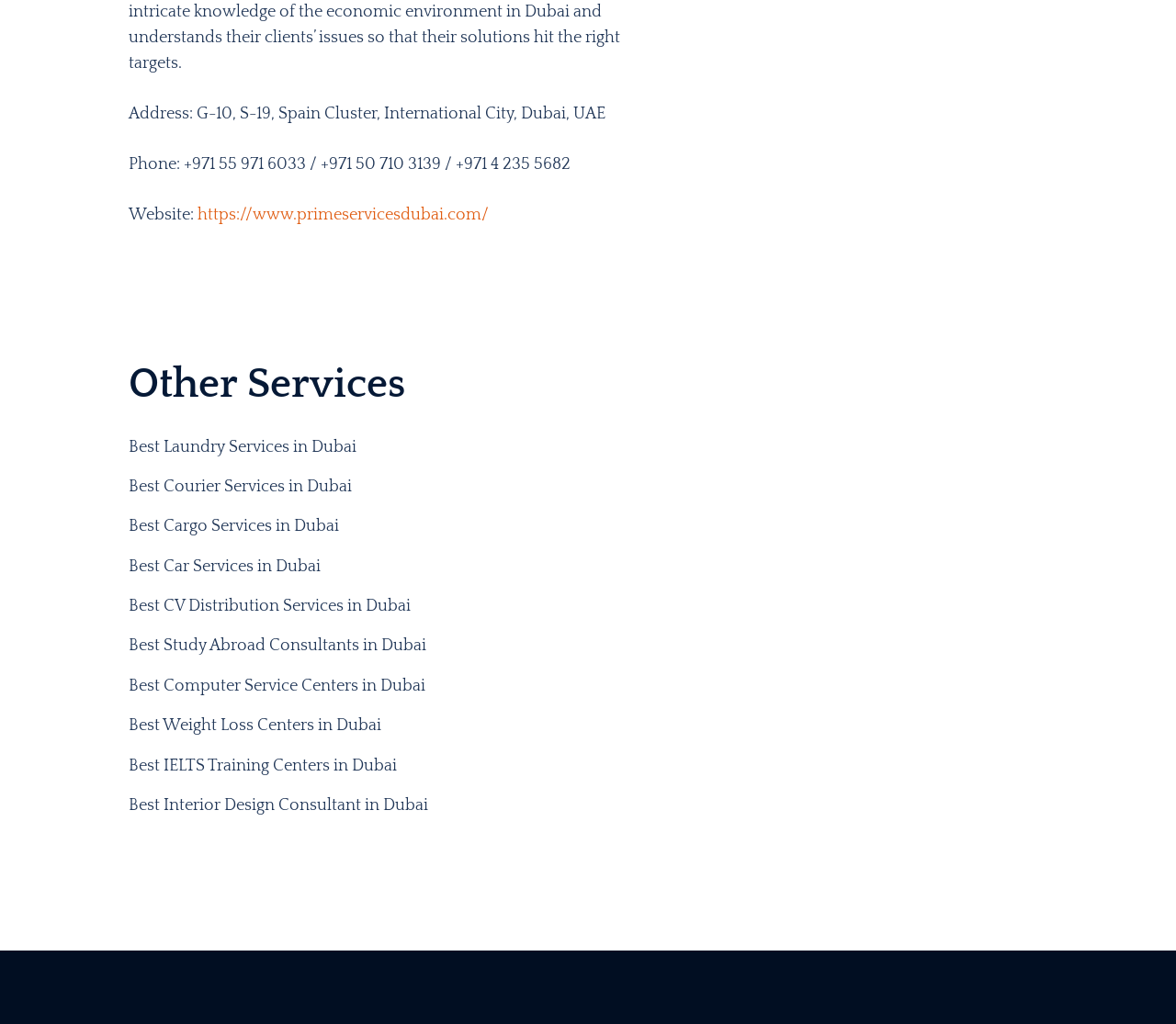Determine the bounding box coordinates for the UI element described. Format the coordinates as (top-left x, top-left y, bottom-right x, bottom-right y) and ensure all values are between 0 and 1. Element description: Best Cargo Services in Dubai

[0.109, 0.505, 0.288, 0.523]